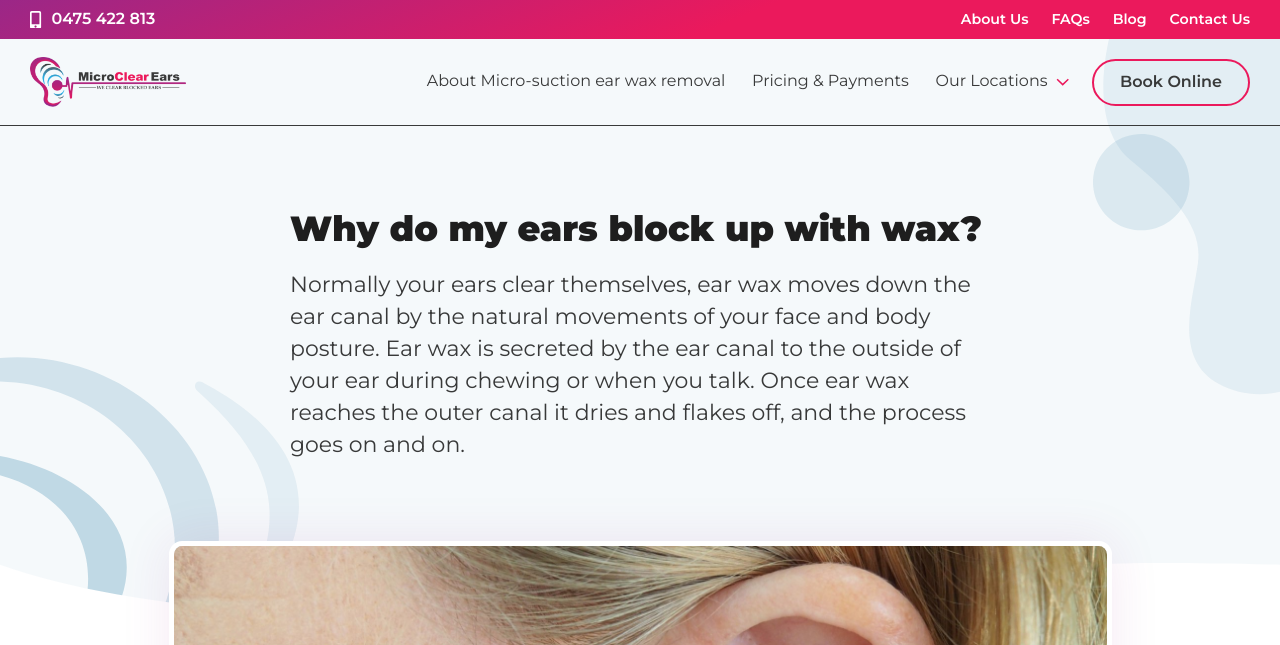How does ear wax normally clear itself?
Refer to the screenshot and answer in one word or phrase.

Through natural movements